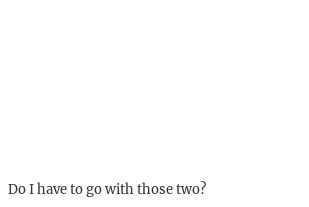Answer the following in one word or a short phrase: 
What is the possible setting of the narrative?

Festive or celebratory